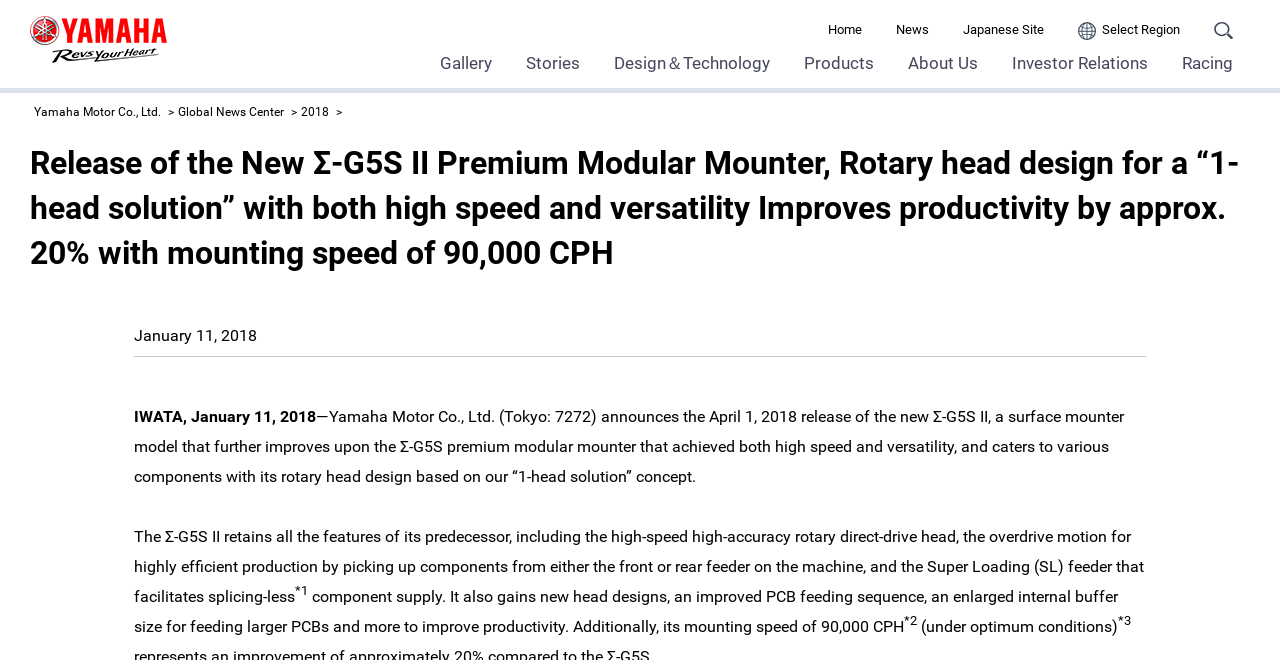Find and indicate the bounding box coordinates of the region you should select to follow the given instruction: "Visit the 'News' page".

[0.7, 0.026, 0.726, 0.064]